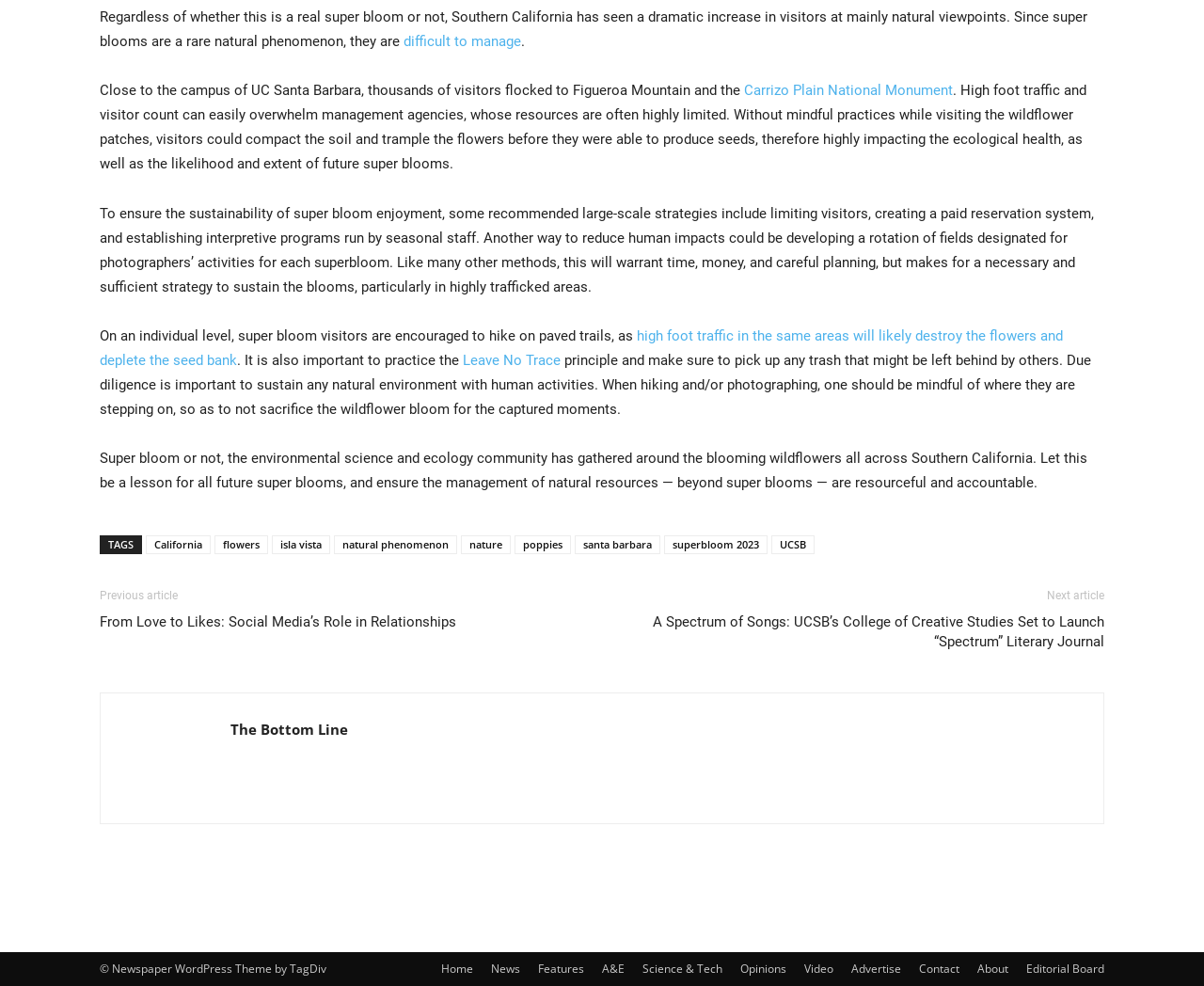Please provide a short answer using a single word or phrase for the question:
What is the principle mentioned in the article for sustaining natural environments?

Leave No Trace